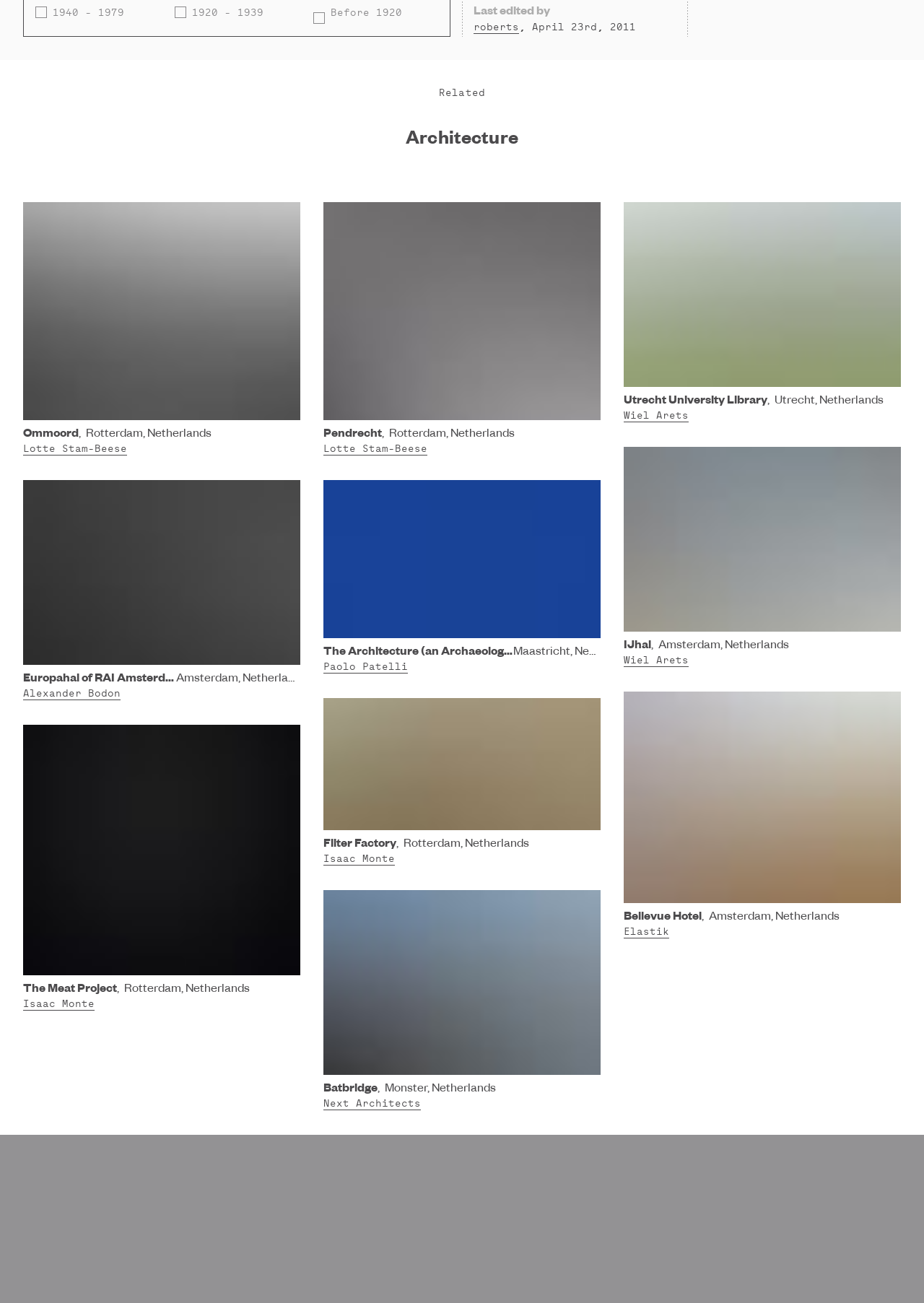What is the location mentioned in the fifth article? Refer to the image and provide a one-word or short phrase answer.

The Meat Project, Rotterdam, Netherlands